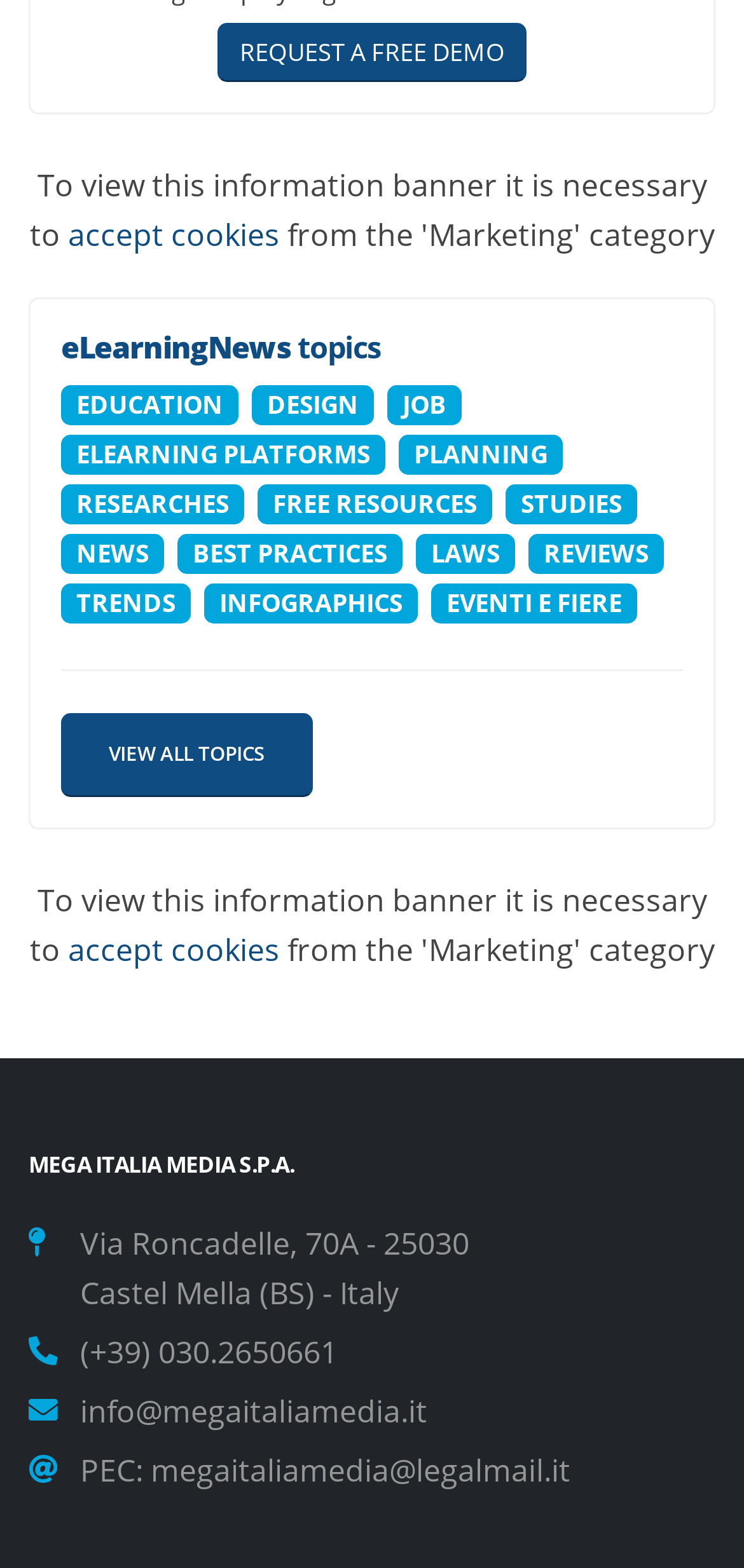What is the company name mentioned on the webpage?
Use the image to give a comprehensive and detailed response to the question.

The company name is mentioned in the heading element at the bottom of the webpage, which is 'MEGA ITALIA MEDIA S.P.A.'.